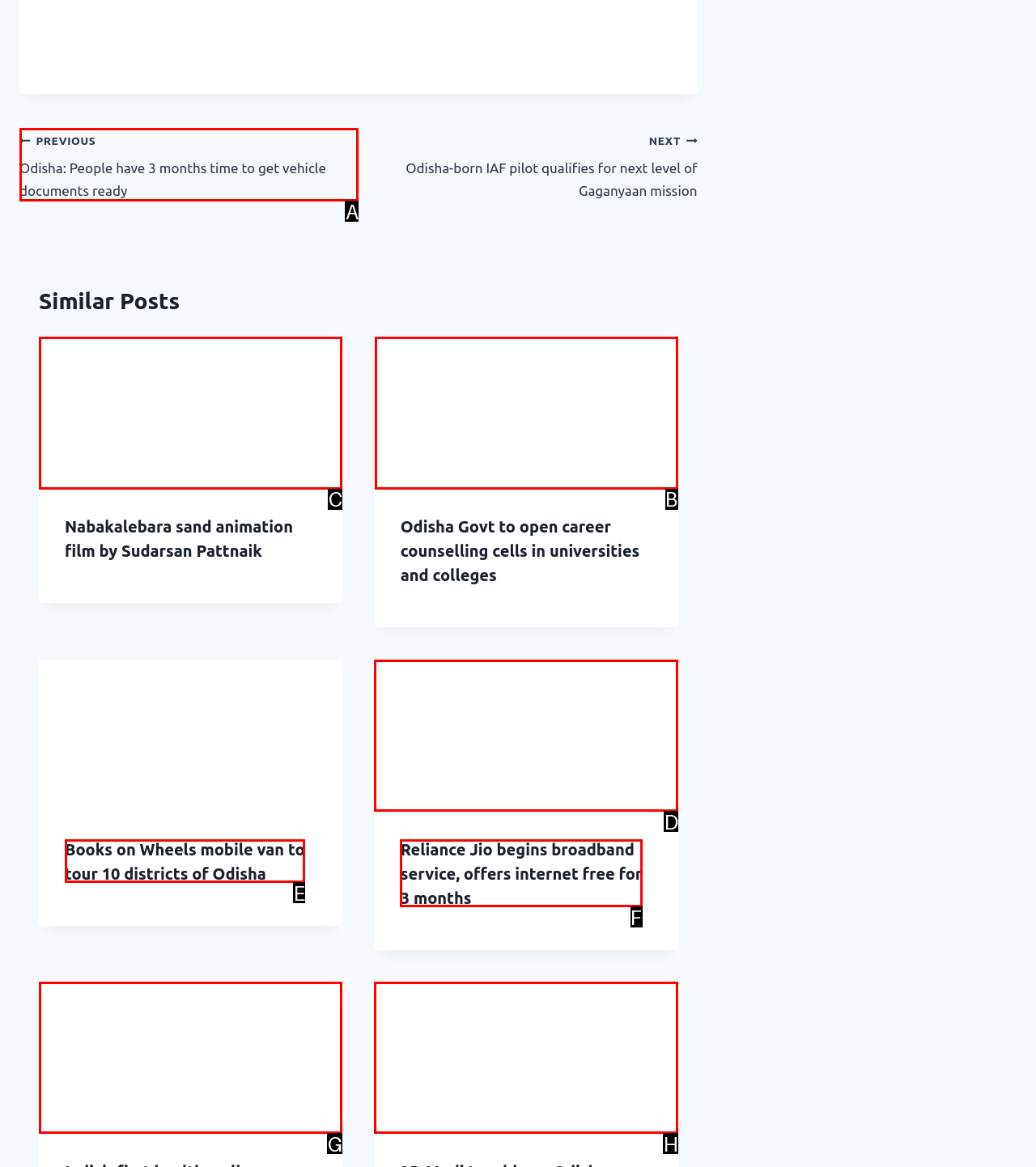Identify the HTML element that should be clicked to accomplish the task: Click the 'WHAT ARE THE DIFFERENT TYPES OF SHOWER DOORS?' link
Provide the option's letter from the given choices.

None